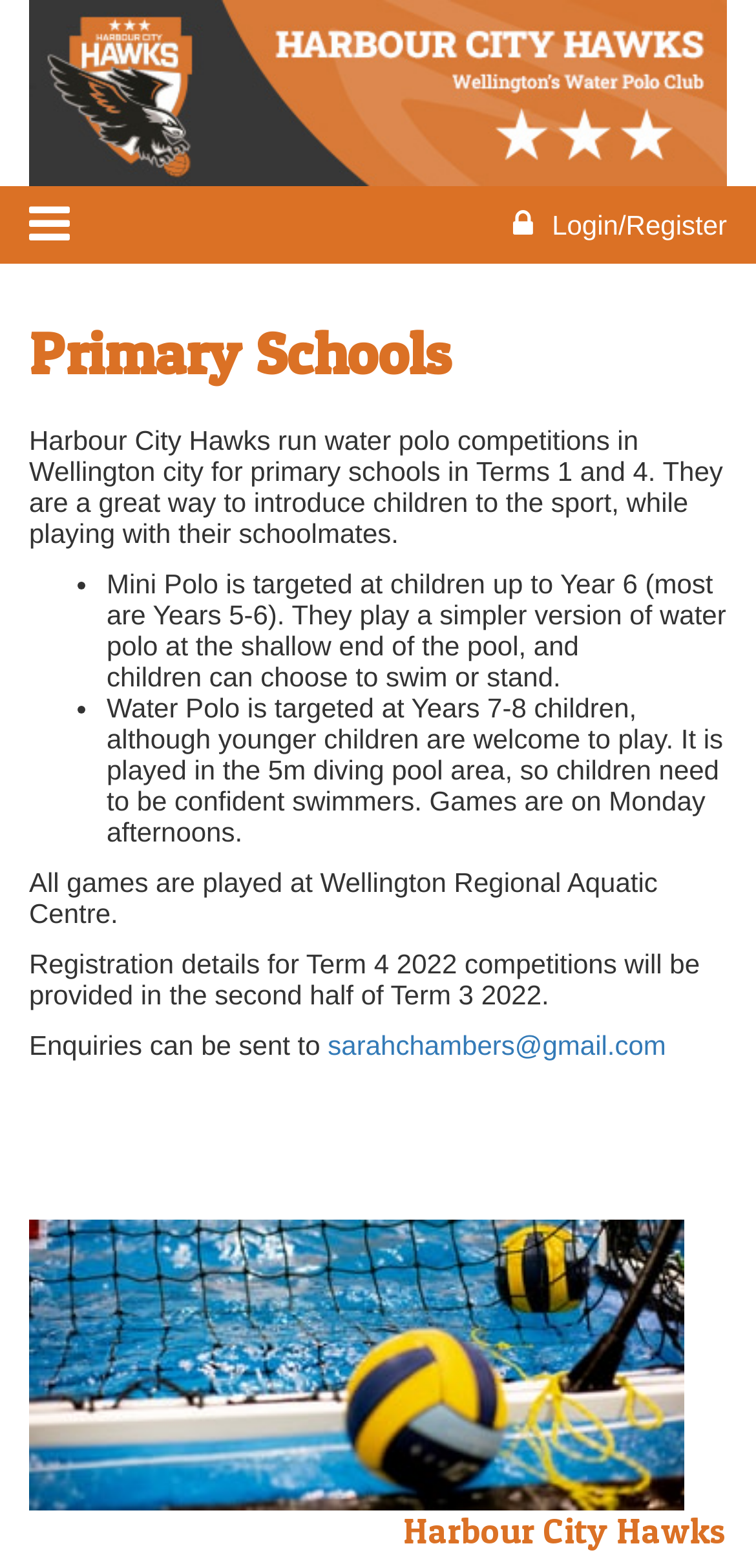Offer a meticulous caption that includes all visible features of the webpage.

The webpage is about water polo competitions for Wellington primary schools, organized by the Harbour City Hawks. At the top left corner, there is a Harbour City Water Polo logo, which is also a link. Next to it, on the top right corner, there is a login/register link and a button with a search icon.

Below the logo, there is a heading "Primary Schools" followed by a paragraph of text that introduces the water polo competitions for primary schools in Wellington. The text explains that the competitions are held in Terms 1 and 4 and are a great way to introduce children to the sport.

Underneath the introductory text, there is a list with two items. The first item explains that Mini Polo is targeted at children up to Year 6 and is played at the shallow end of the pool. The second item explains that Water Polo is targeted at Years 7-8 children and is played in the 5m diving pool area, requiring children to be confident swimmers.

Further down, there is a sentence stating that all games are played at the Wellington Regional Aquatic Centre. Below that, there is a notice about registration details for Term 4 2022 competitions, which will be provided in the second half of Term 3 2022. 

Next, there is a sentence that says enquiries can be sent to a specific email address, which is also a link. At the bottom of the page, there are two more links: one with no text and one that says "Harbour City Hawks". The first link has an image, but no text description is provided.